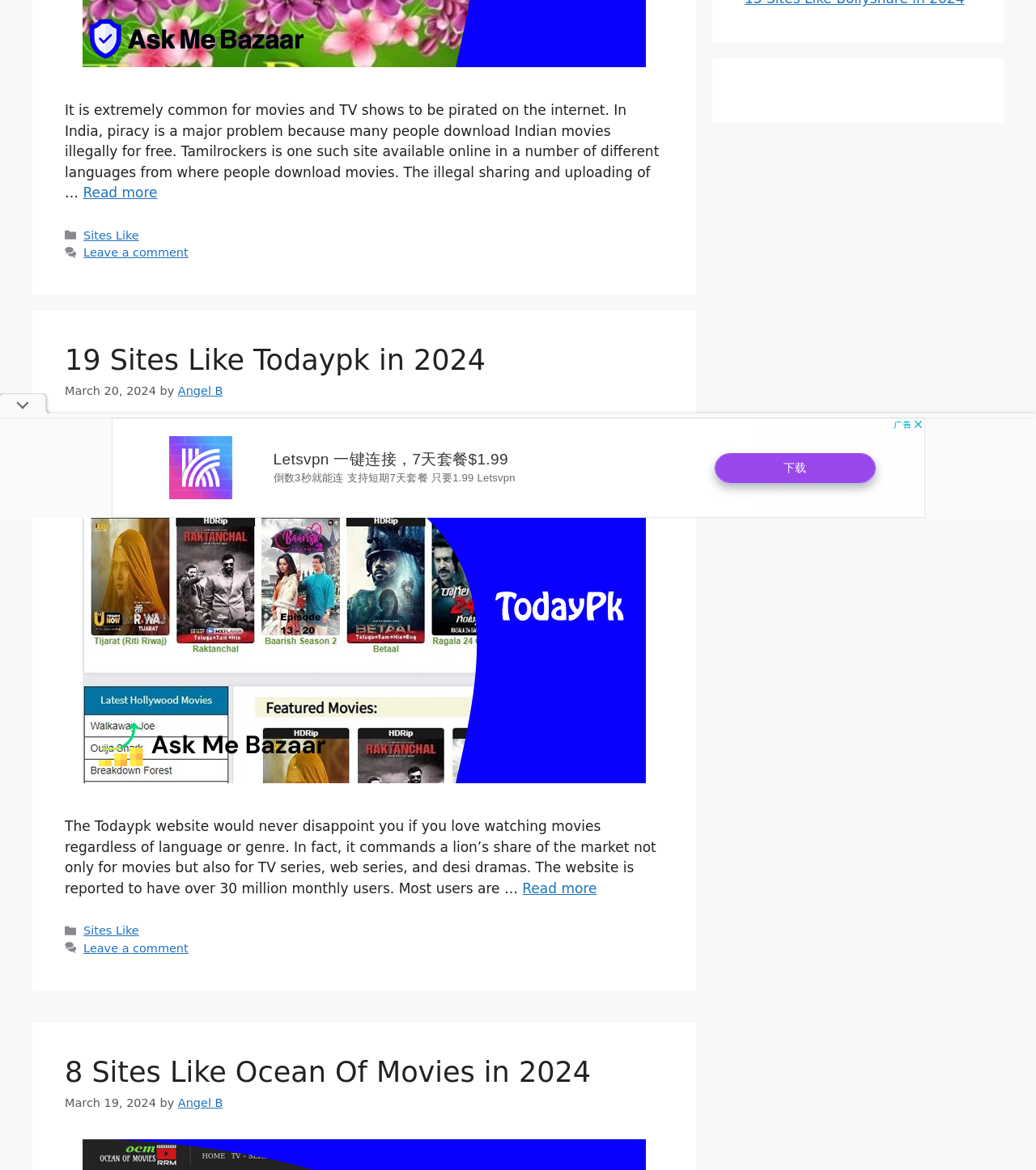Given the webpage screenshot, identify the bounding box of the UI element that matches this description: "aria-label="Advertisement" name="aswift_10" title="Advertisement"".

[0.107, 0.357, 0.893, 0.443]